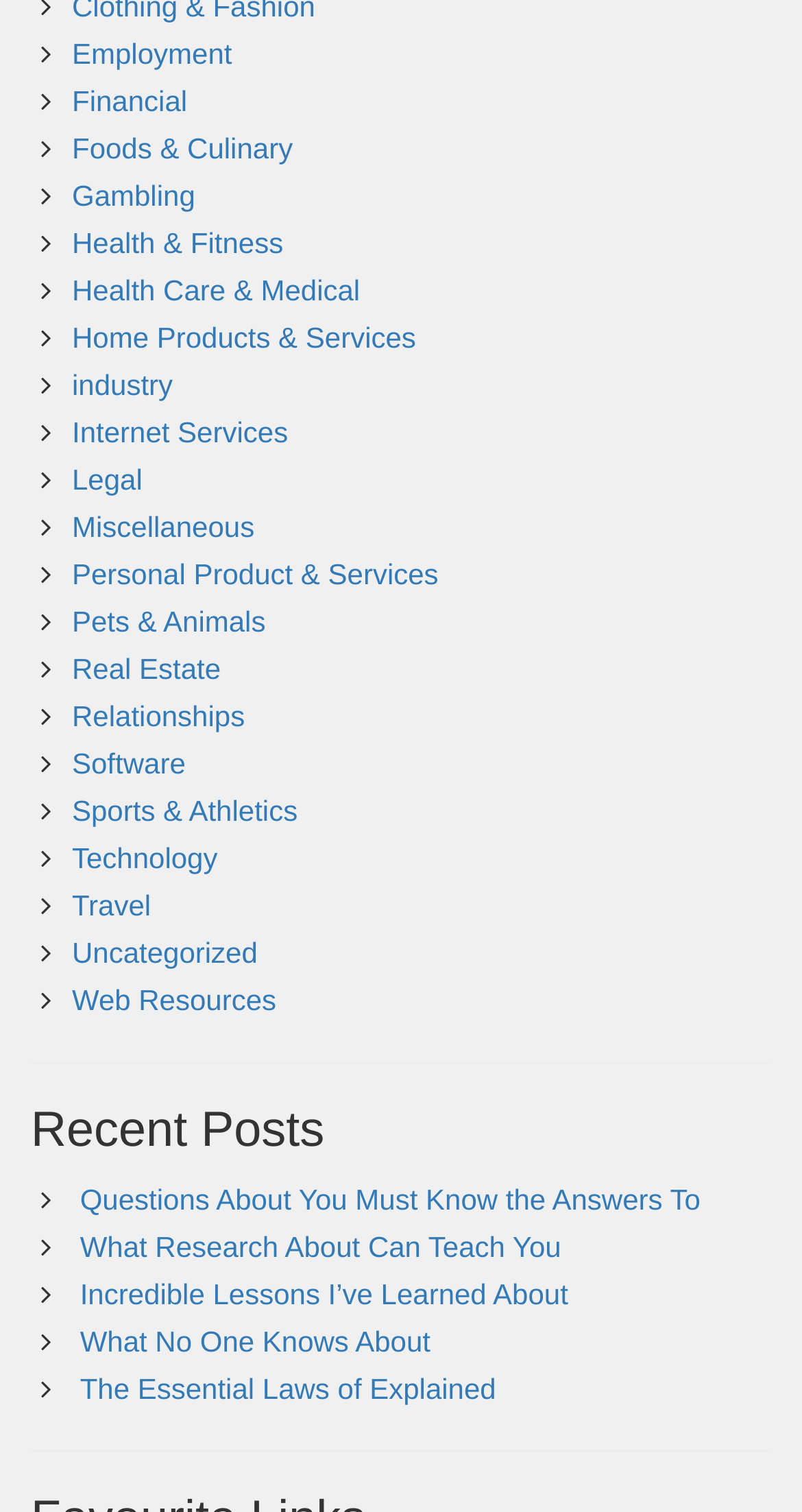Predict the bounding box for the UI component with the following description: "Imprint".

None